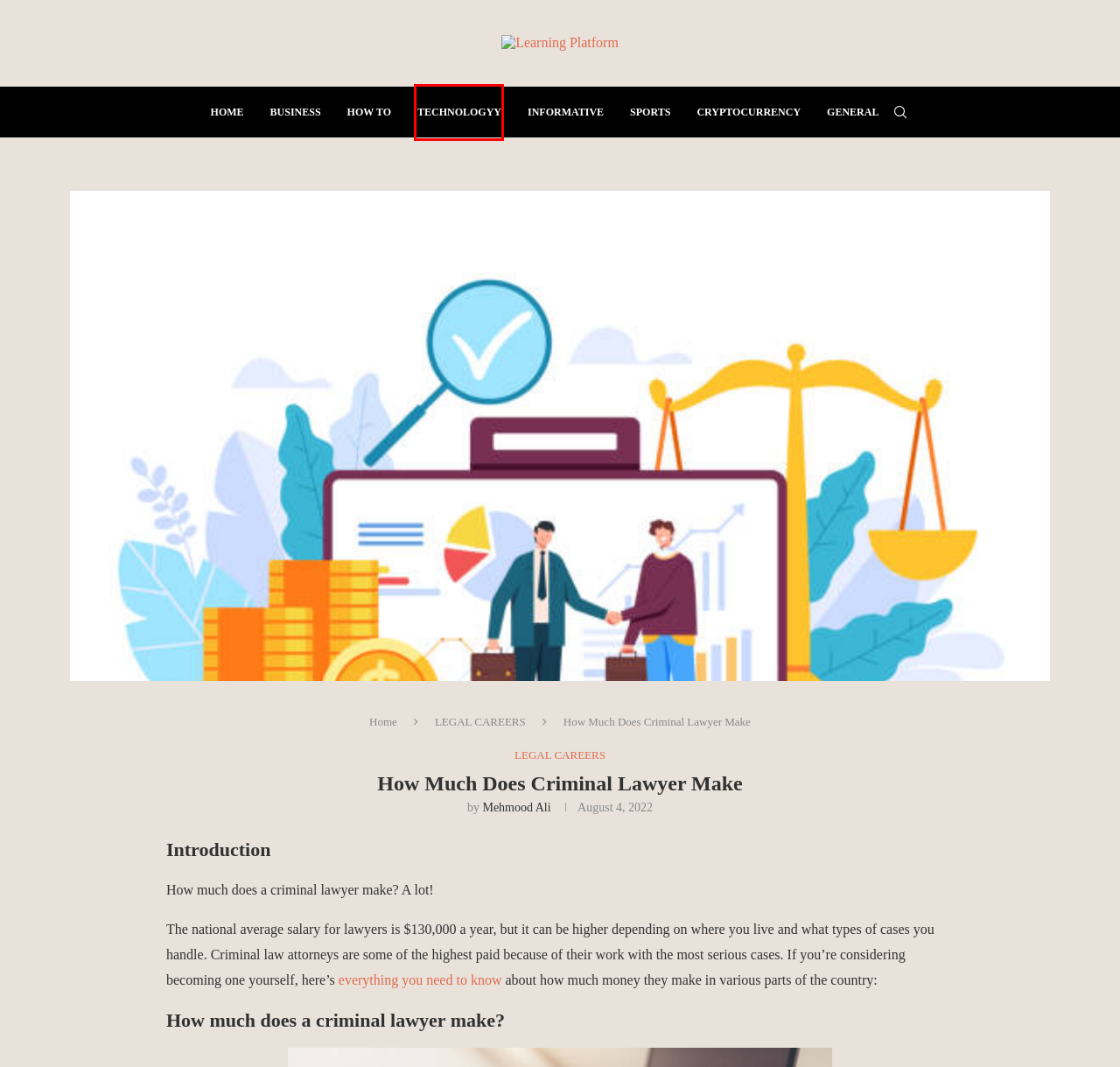Examine the screenshot of a webpage with a red bounding box around a specific UI element. Identify which webpage description best matches the new webpage that appears after clicking the element in the red bounding box. Here are the candidates:
A. Business Archives - Learning Platform
B. LEGAL CAREERS Archives - Learning Platform
C. Sports Archives - Learning Platform
D. Blogers | Learning Platform
E. General Archives - Learning Platform
F. Technologyy Archives - Learning Platform
G. Informative Archives - Learning Platform
H. How To Archives - Learning Platform

F